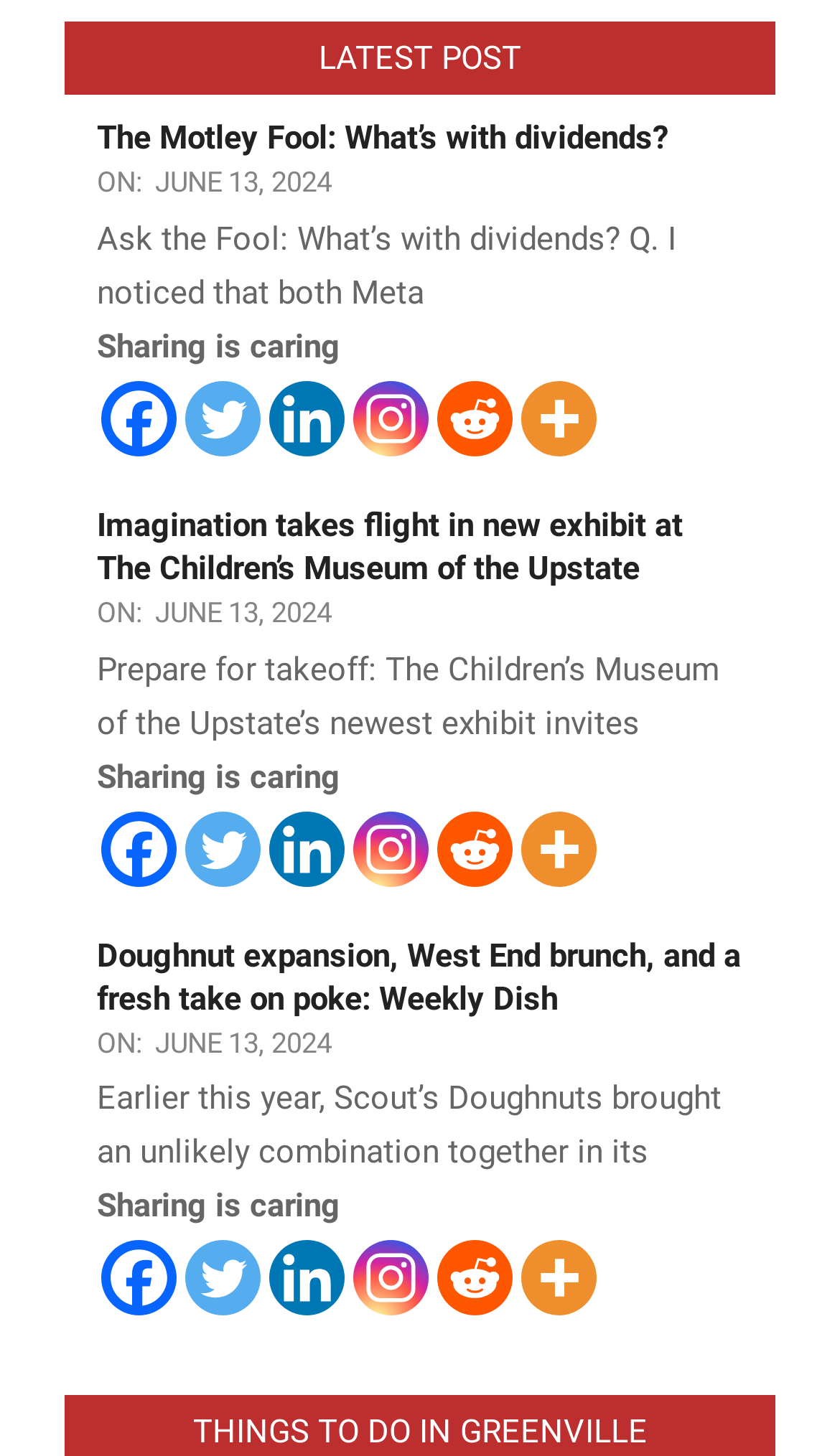Please locate the bounding box coordinates of the region I need to click to follow this instruction: "Click on 'Doughnut expansion, West End brunch, and a fresh take on poke: Weekly Dish' link".

[0.115, 0.643, 0.882, 0.699]